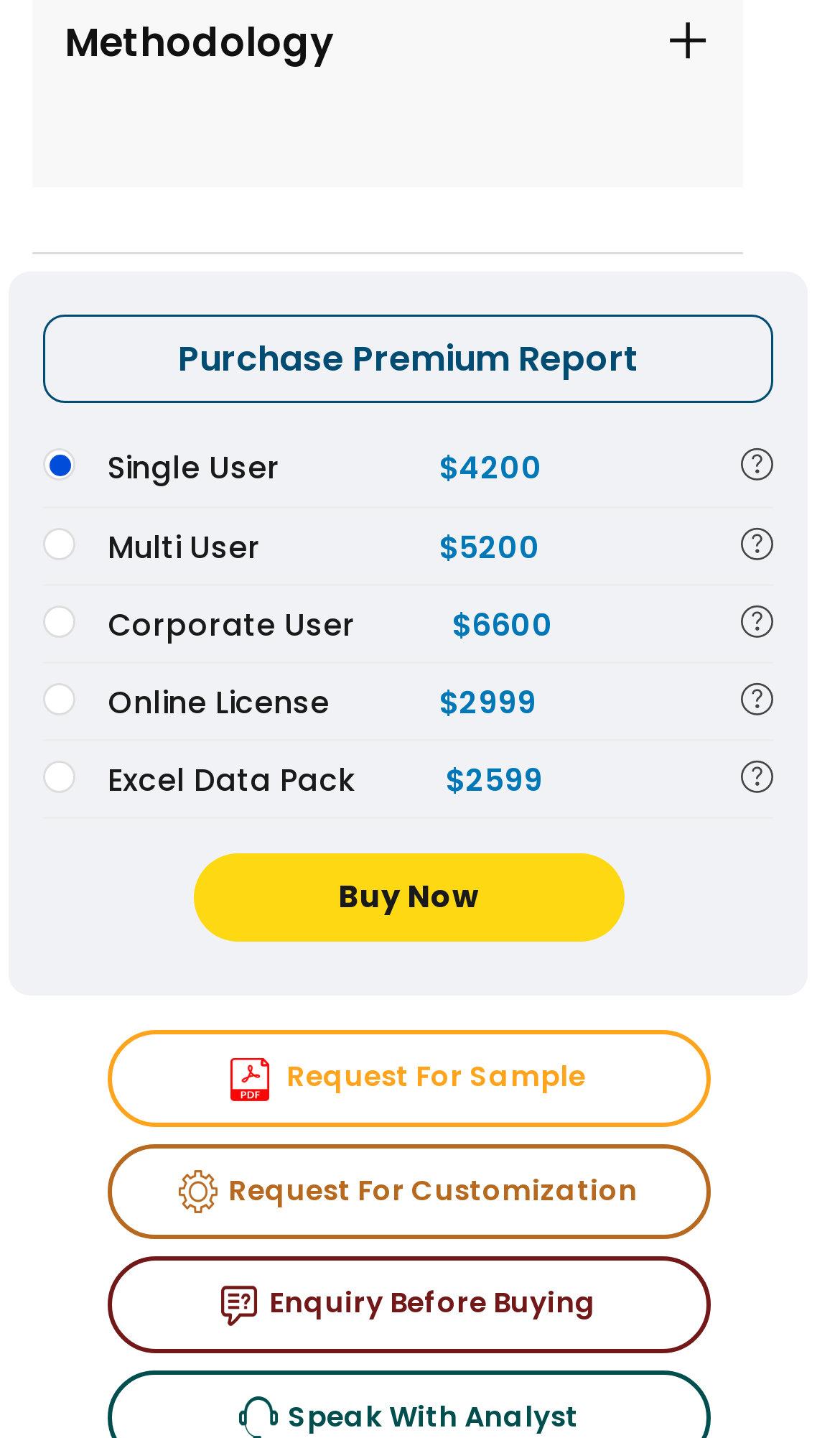With reference to the screenshot, provide a detailed response to the question below:
What is the most expensive option?

The most expensive option is the Corporate User, which costs $6600. This can be determined by comparing the prices of all the options, including Single User, Multi User, Online License, and Excel Data Pack.